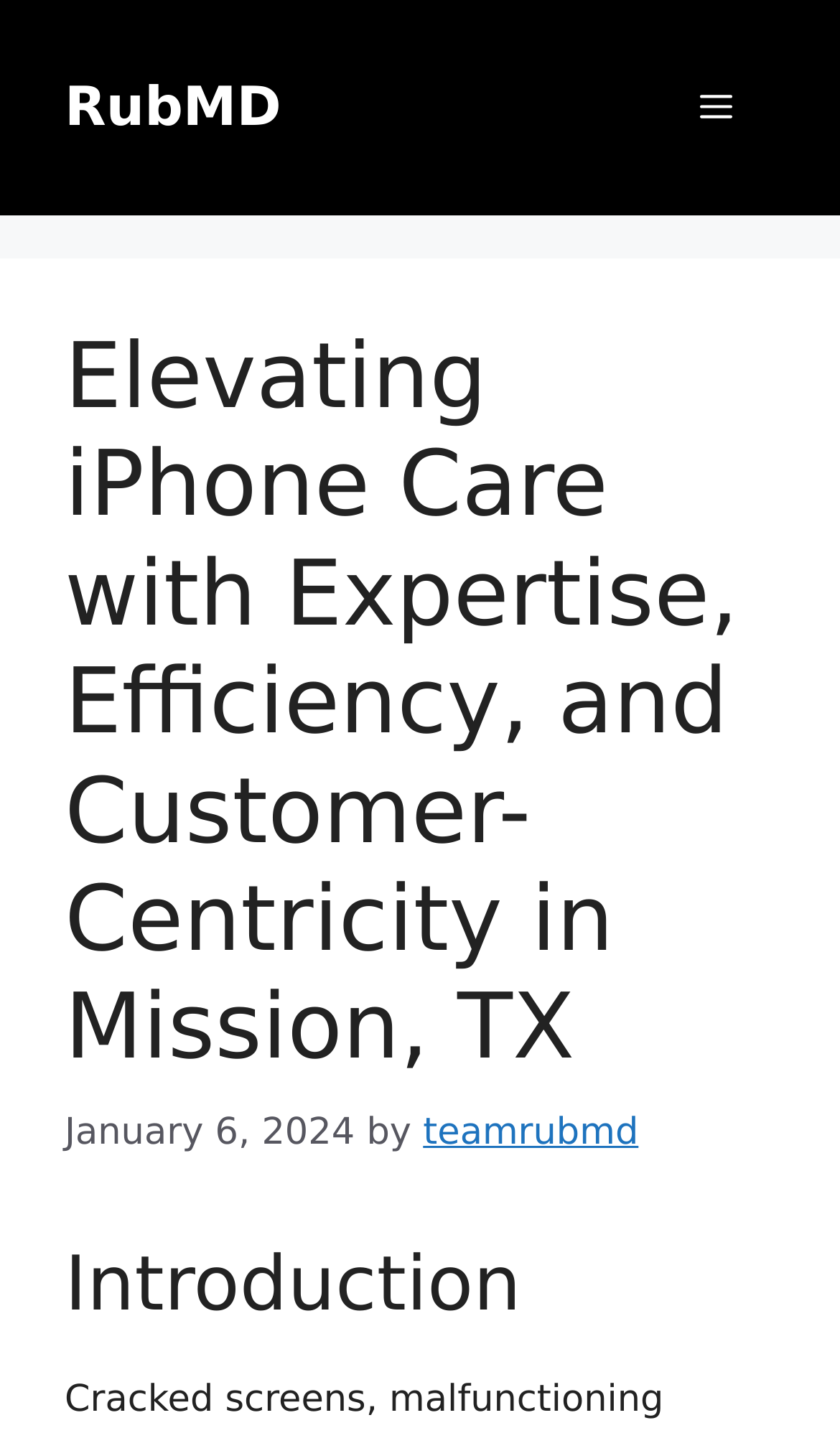By analyzing the image, answer the following question with a detailed response: What is the name of the website?

The name of the website can be found in the banner section at the top of the webpage, where it says 'RubMD'.